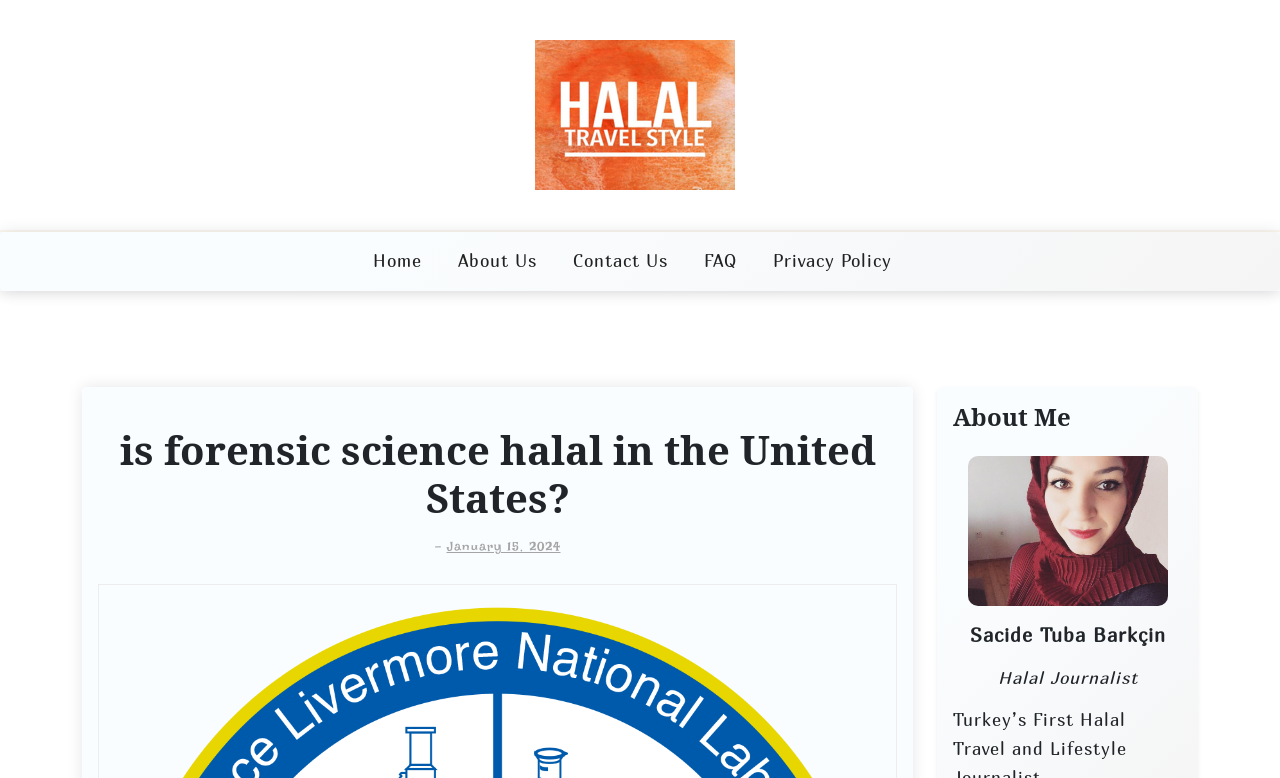Please identify the bounding box coordinates of the region to click in order to complete the task: "read about the author". The coordinates must be four float numbers between 0 and 1, specified as [left, top, right, bottom].

[0.745, 0.518, 0.923, 0.555]